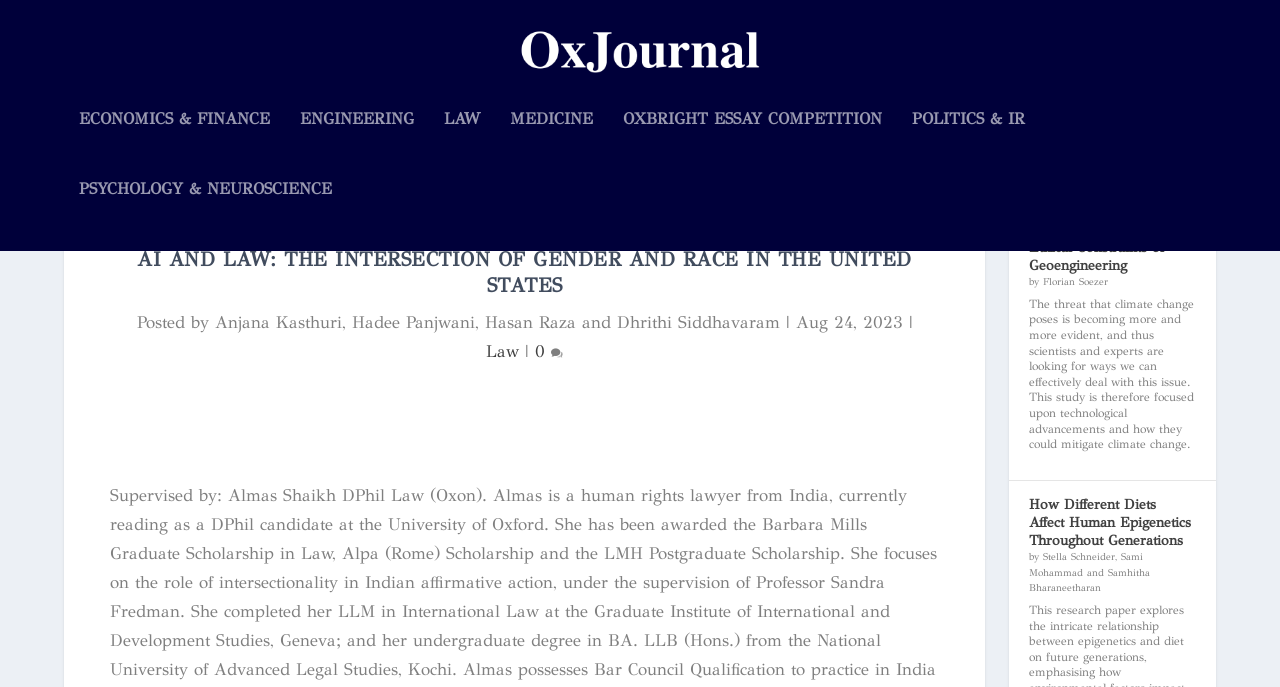Determine the bounding box coordinates (top-left x, top-left y, bottom-right x, bottom-right y) of the UI element described in the following text: parent_node: ECONOMICS & FINANCE

[0.05, 0.034, 0.95, 0.161]